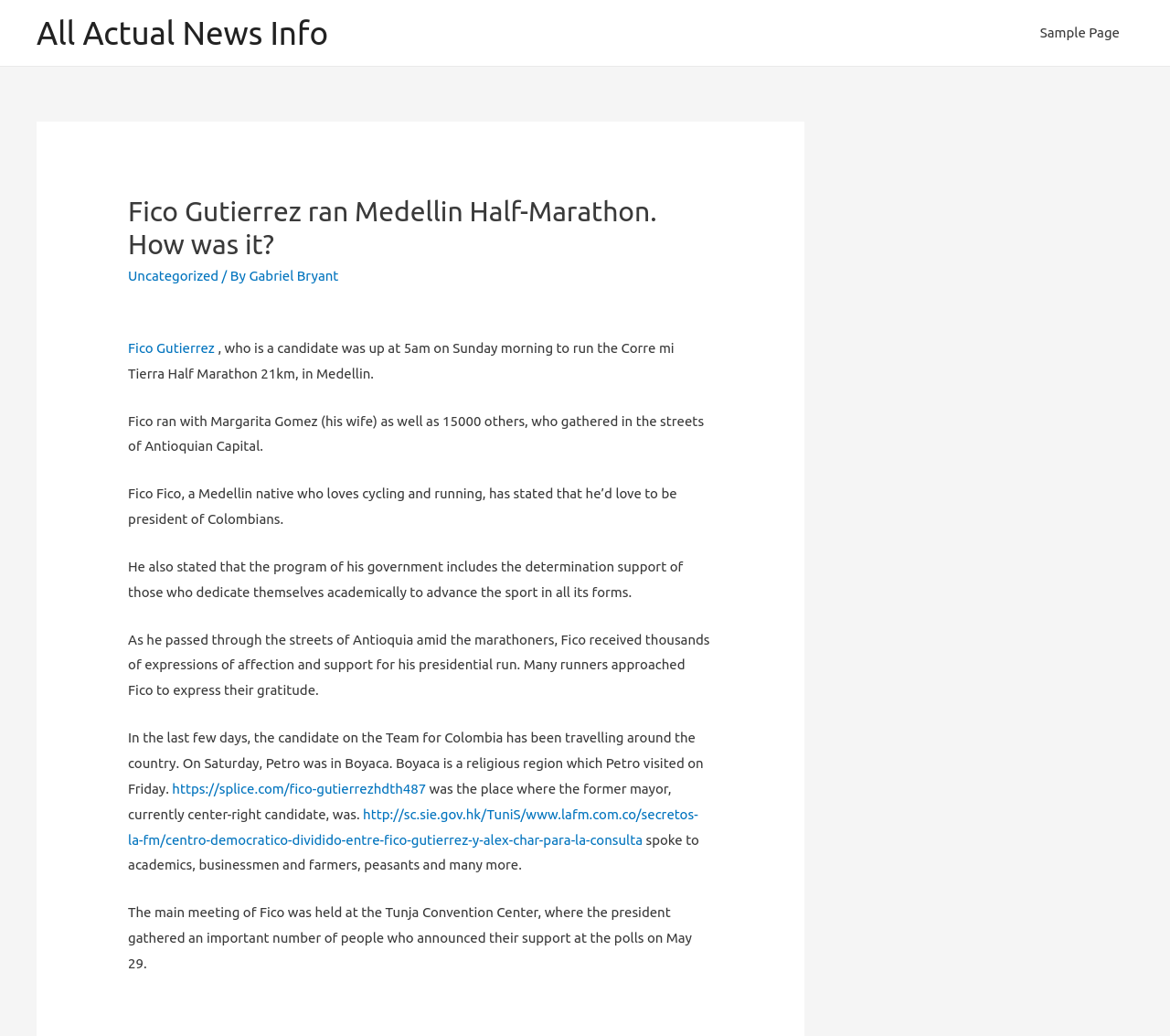Identify the bounding box of the HTML element described as: "Books".

None